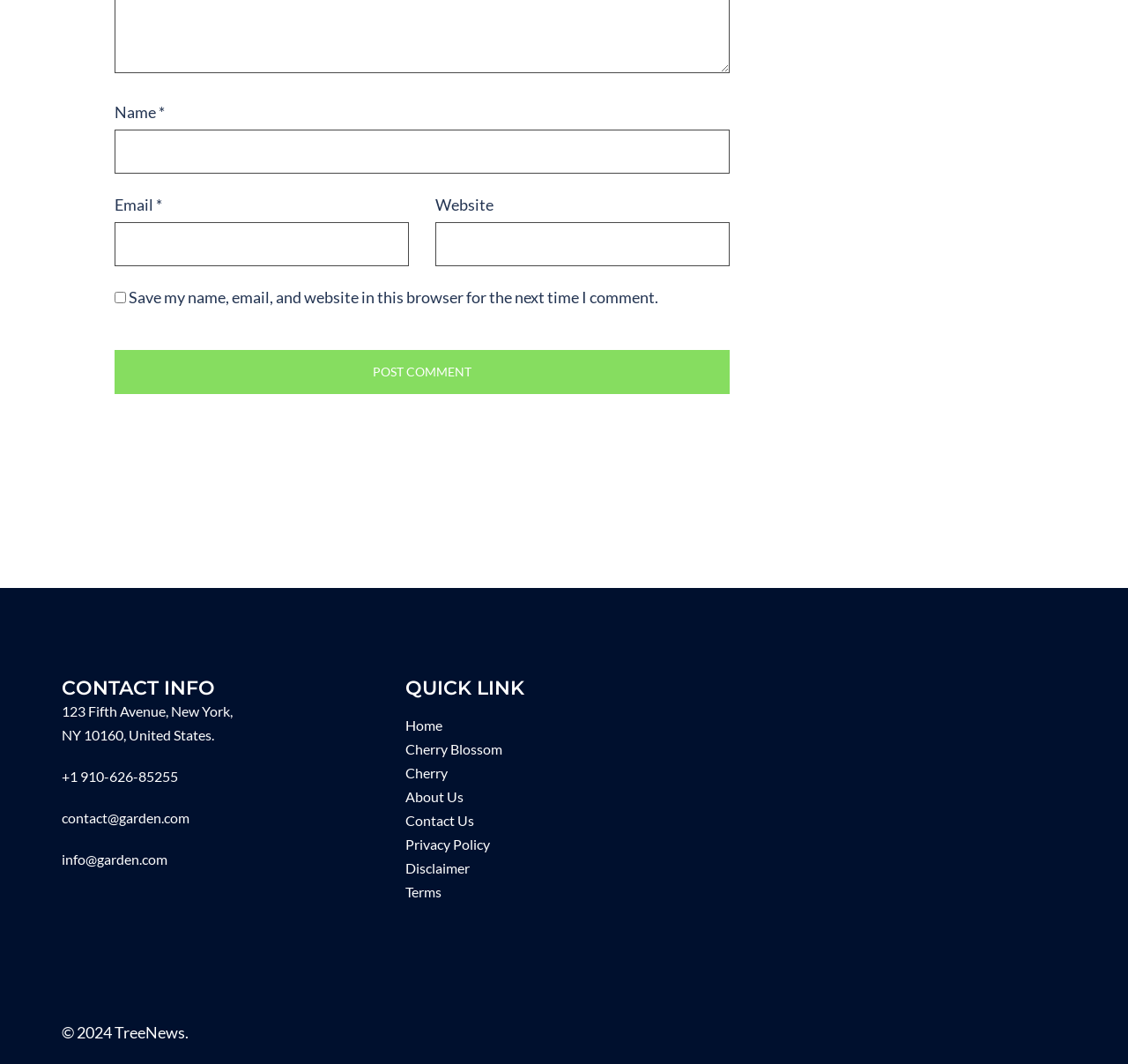Pinpoint the bounding box coordinates for the area that should be clicked to perform the following instruction: "Read about remote sensing systems".

None